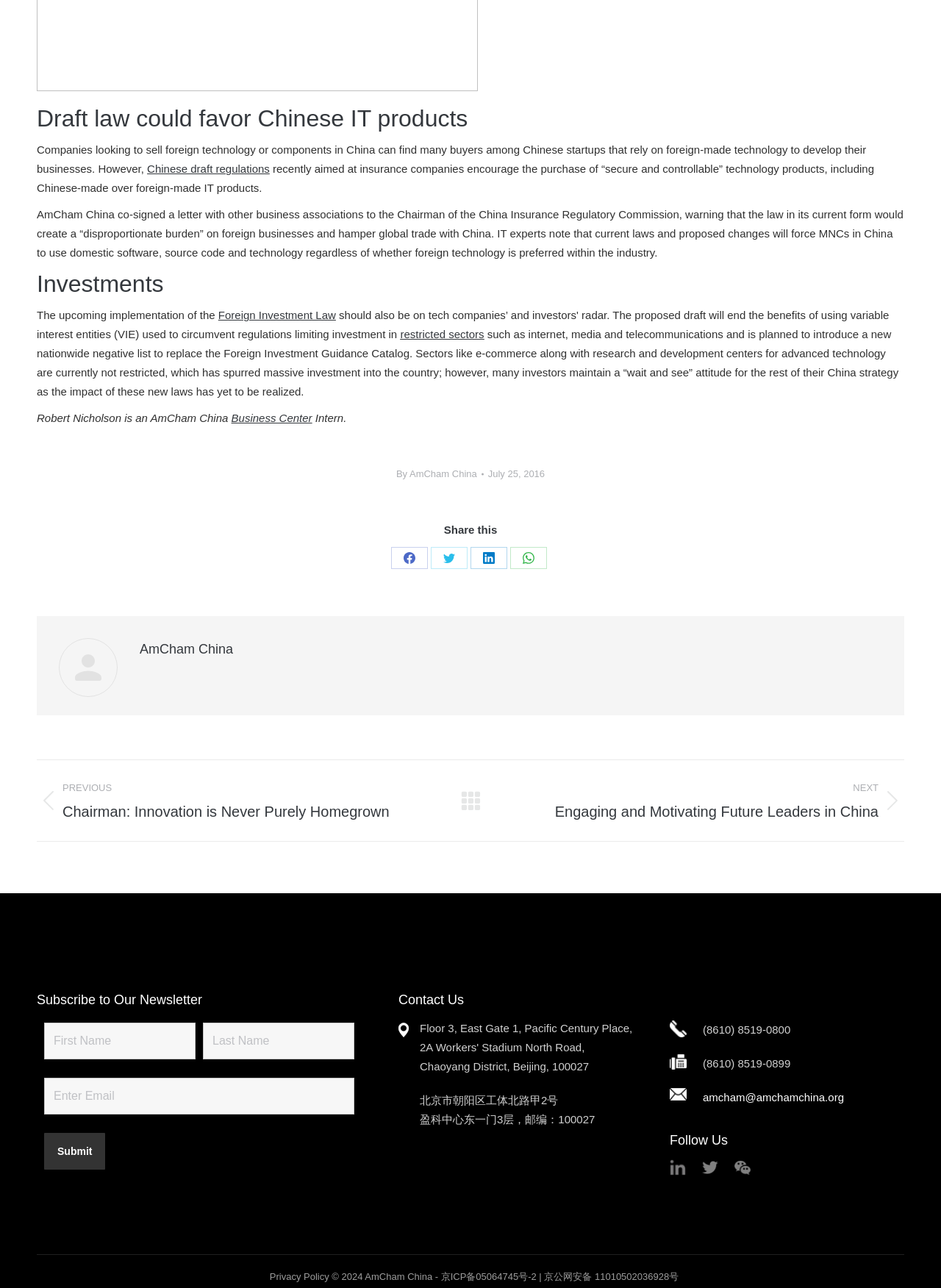Please give a one-word or short phrase response to the following question: 
What is the name of the organization that co-signed a letter to the Chairman of the China Insurance Regulatory Commission?

AmCham China